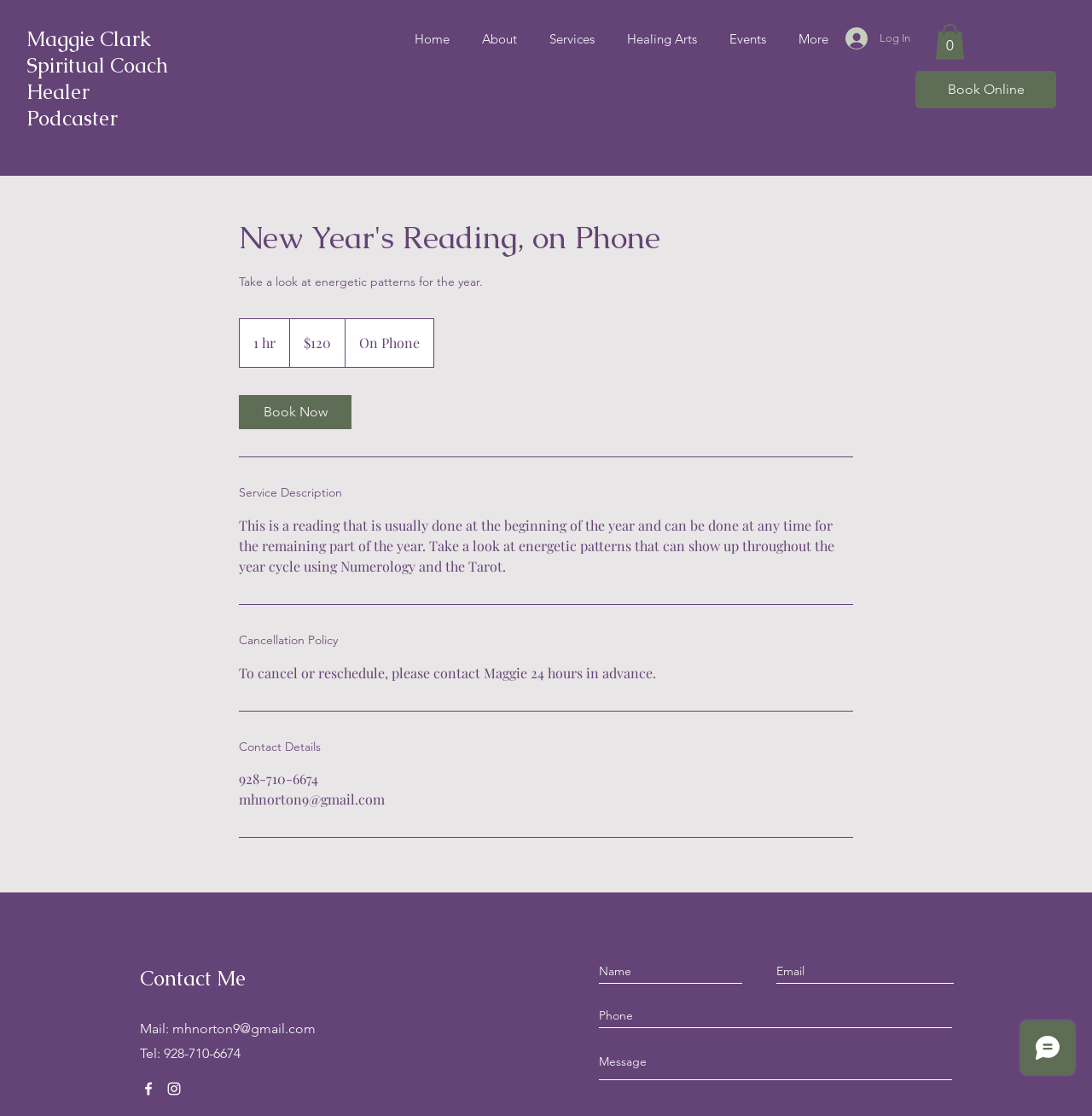Please find the bounding box coordinates of the element that you should click to achieve the following instruction: "Click on Log In". The coordinates should be presented as four float numbers between 0 and 1: [left, top, right, bottom].

[0.763, 0.02, 0.83, 0.049]